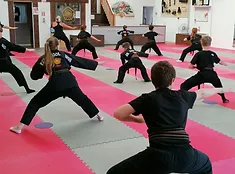Give a detailed account of what is happening in the image.

The image captures a dynamic scene in a martial arts class where a group of students is engaged in training. Dressed in traditional black uniforms, these individuals—primarily children—appear to be practicing forms or techniques in a spacious dojo. The training area is outfitted with bright pink mats, which provide a striking contrast to their dark attire. In the background, various martial arts decorations can be seen on the walls, contributing to an authentic training environment. This setup not only fosters discipline and respect but also encourages the development of physical skills and confidence among the learners. The atmosphere conveys a sense of focus and dedication, highlighting the commitment to both fitness and personal growth that is central to the martial art of Kuk Sool Won.